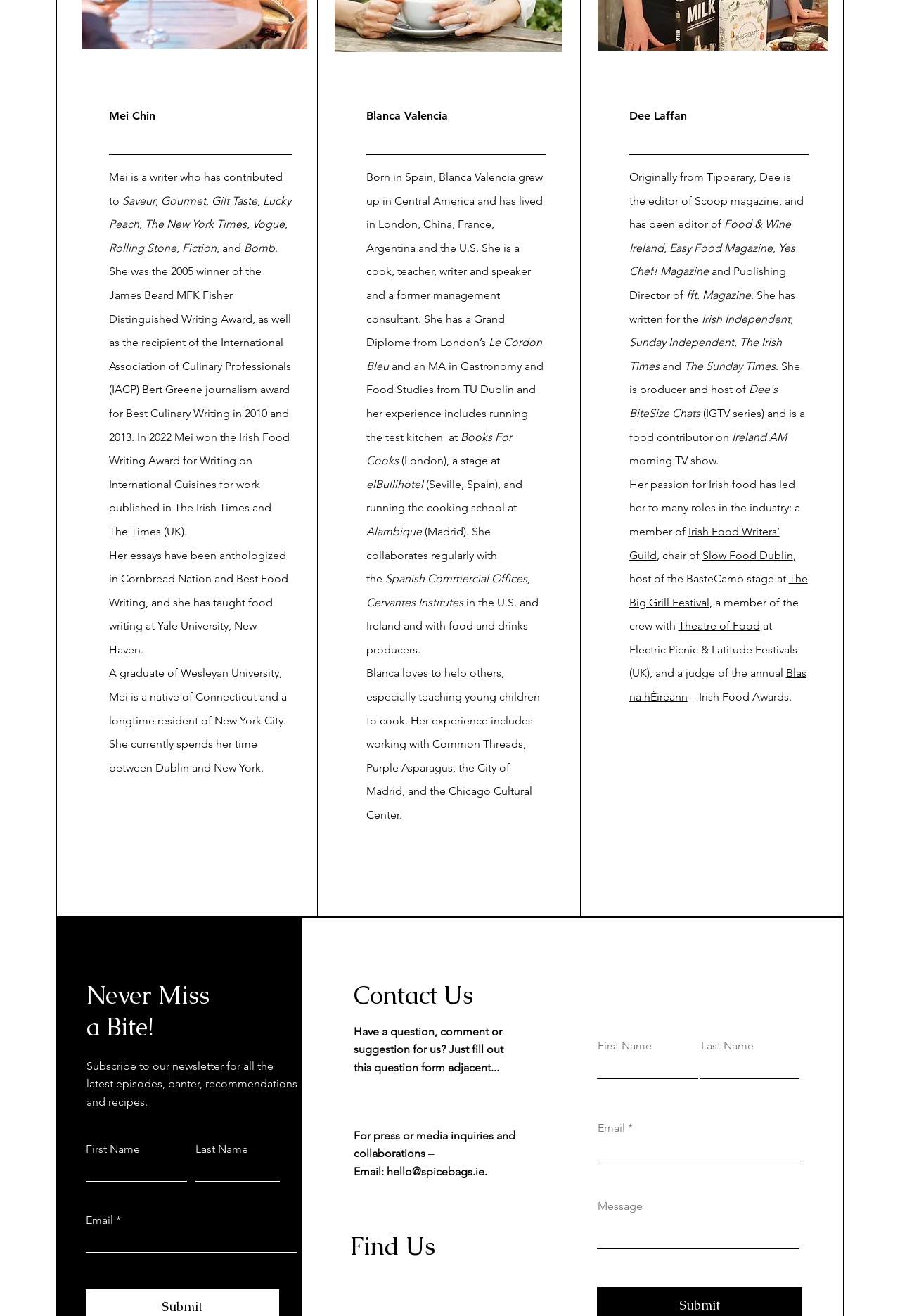What is the name of the TV show Dee Laffan is a contributor on?
Give a thorough and detailed response to the question.

Based on the webpage, Dee Laffan is a food contributor on the morning TV show Ireland AM, in addition to her other roles in the food industry.